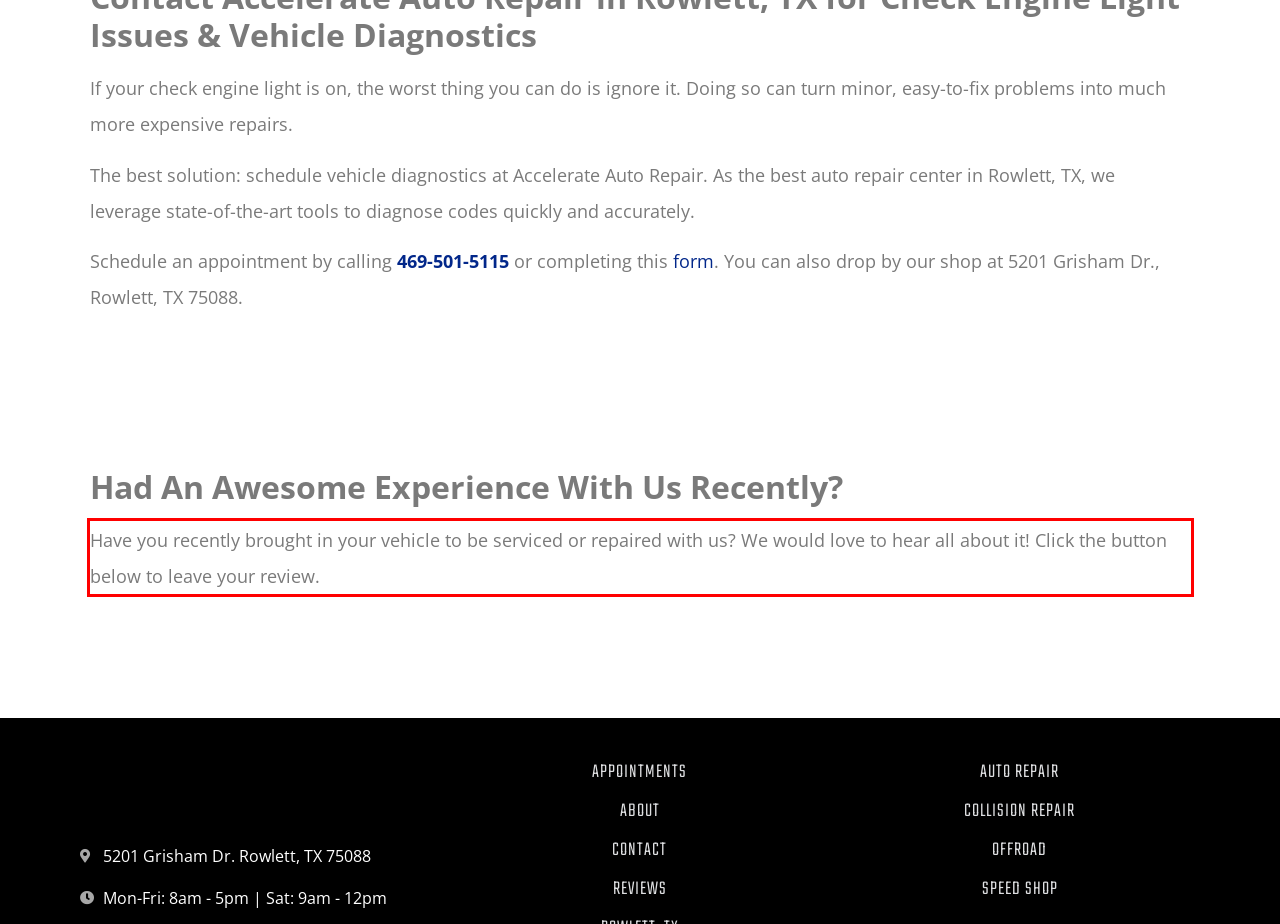Please take the screenshot of the webpage, find the red bounding box, and generate the text content that is within this red bounding box.

Have you recently brought in your vehicle to be serviced or repaired with us? We would love to hear all about it! Click the button below to leave your review.